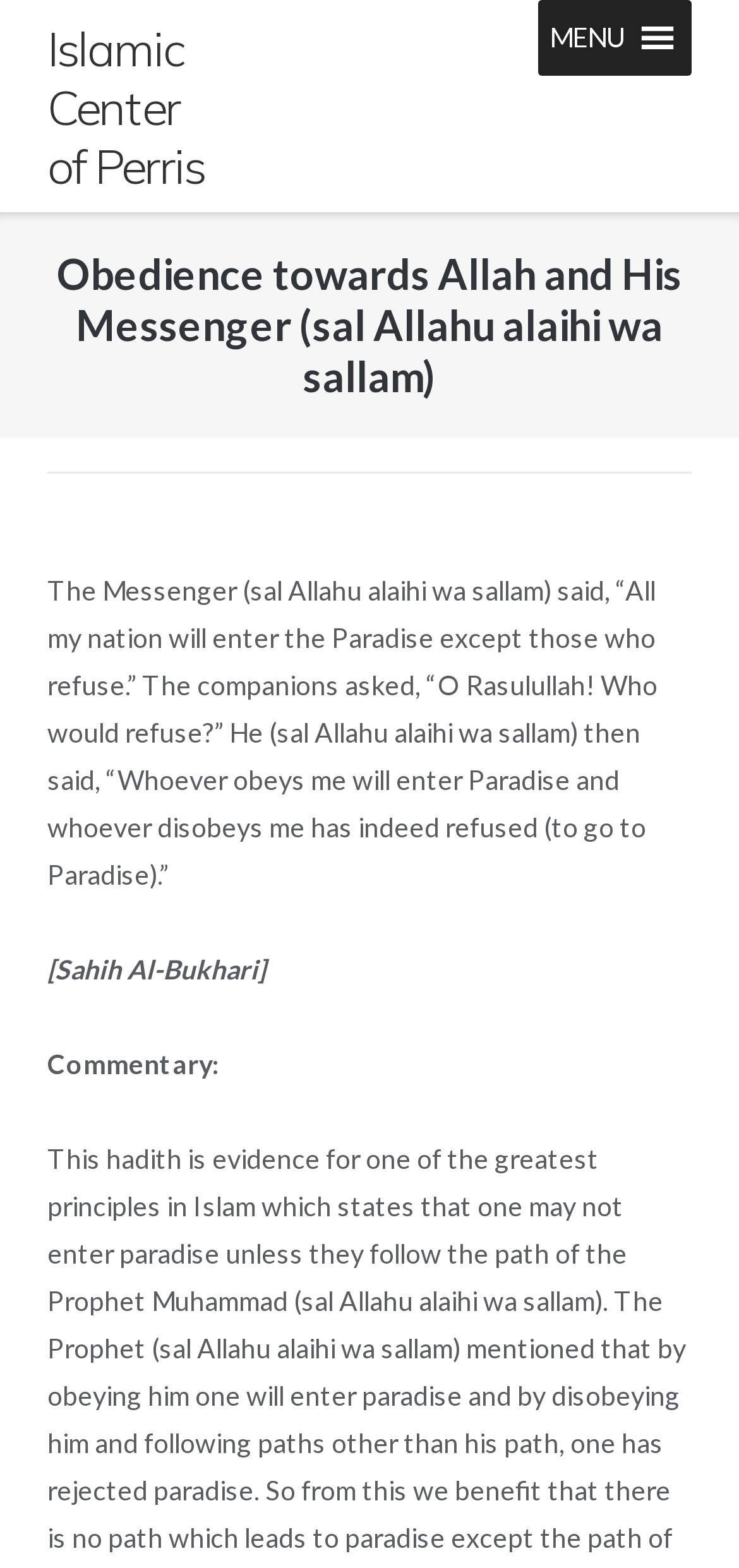Provide a thorough summary of the webpage.

The webpage is about obedience towards Allah and His Messenger, with a focus on Islamic teachings. At the top left, there is a link to the "Islamic Center of Perris". Next to it, on the top right, is a menu button labeled "MENU" with an icon. 

Below the link, there is a heading that repeats the title "Obedience towards Allah and His Messenger (sal Allahu alaihi wa sallam)". Underneath the heading, there is a table layout that occupies most of the page. 

Within the table, there is a passage of text that quotes the Messenger, stating that those who obey him will enter Paradise, while those who disobey him will refuse to go to Paradise. This quote is attributed to Sahih Al-Bukhari, as indicated by a separate line of text below the quote. 

Further down, there is a section labeled "Commentary:", which suggests that there may be additional explanations or discussions related to the quoted text.